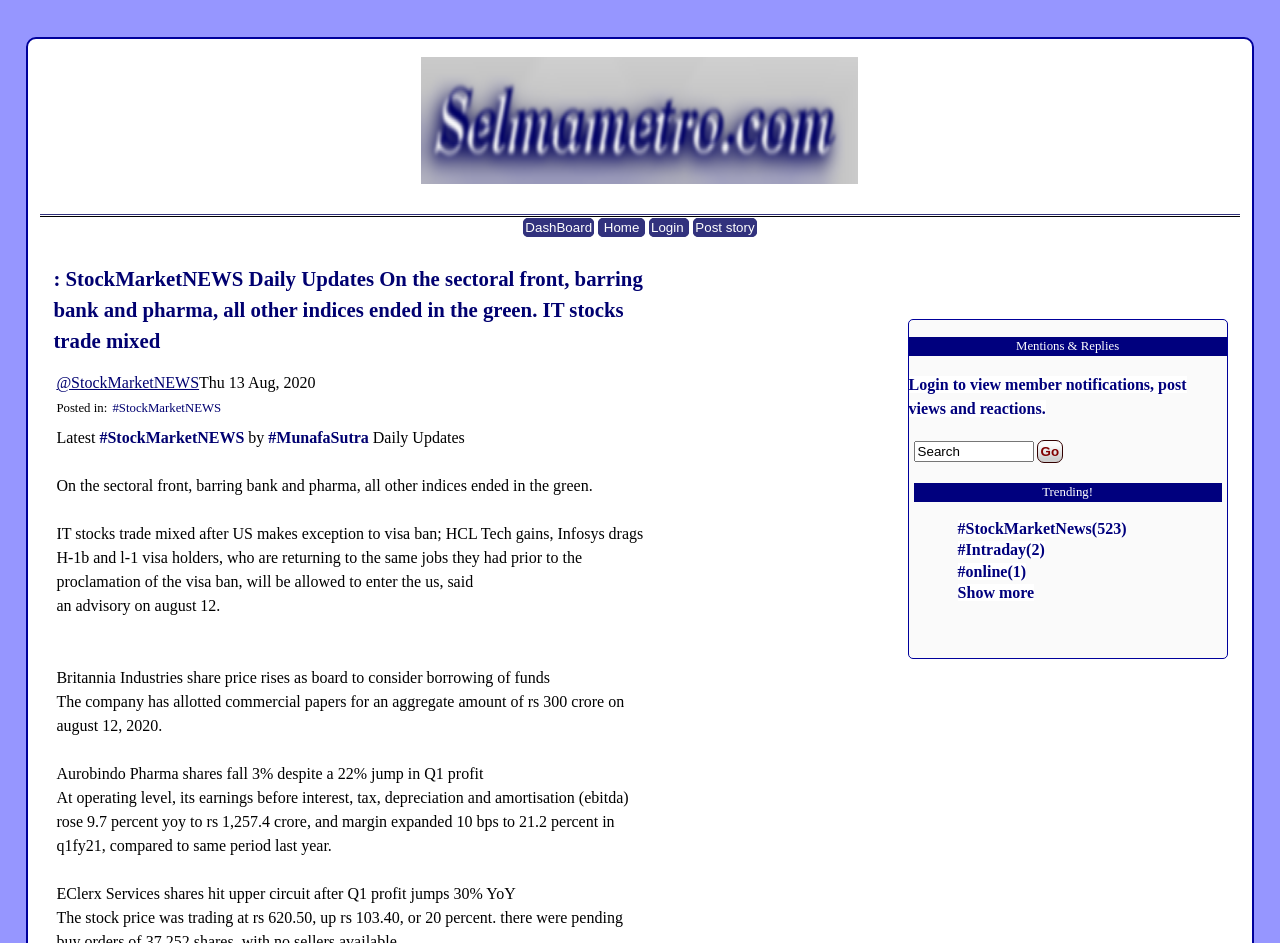Highlight the bounding box coordinates of the element that should be clicked to carry out the following instruction: "Click on the 'Post story' link". The coordinates must be given as four float numbers ranging from 0 to 1, i.e., [left, top, right, bottom].

[0.542, 0.231, 0.591, 0.251]